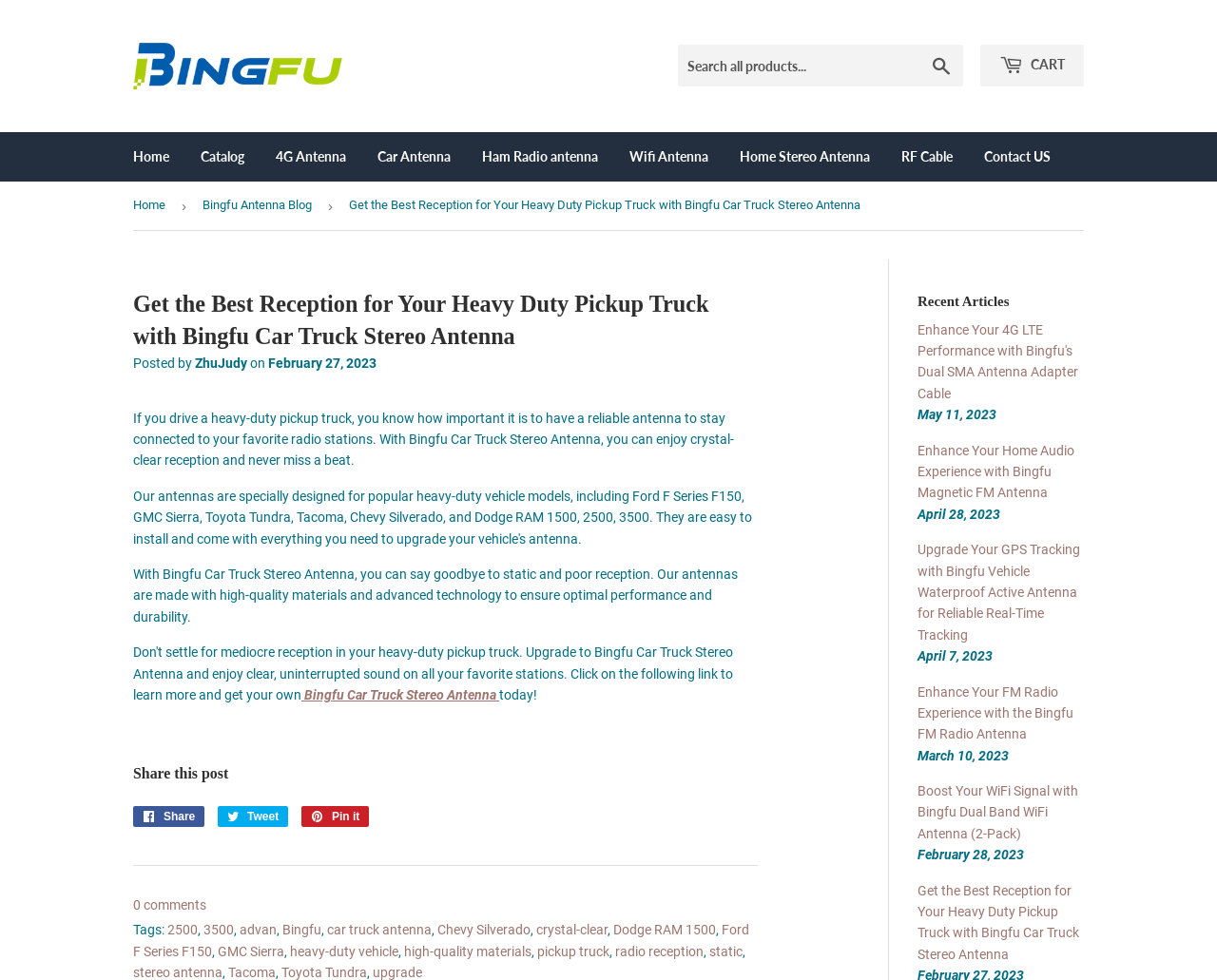Please identify the bounding box coordinates of the element's region that should be clicked to execute the following instruction: "Submit a comment". The bounding box coordinates must be four float numbers between 0 and 1, i.e., [left, top, right, bottom].

None